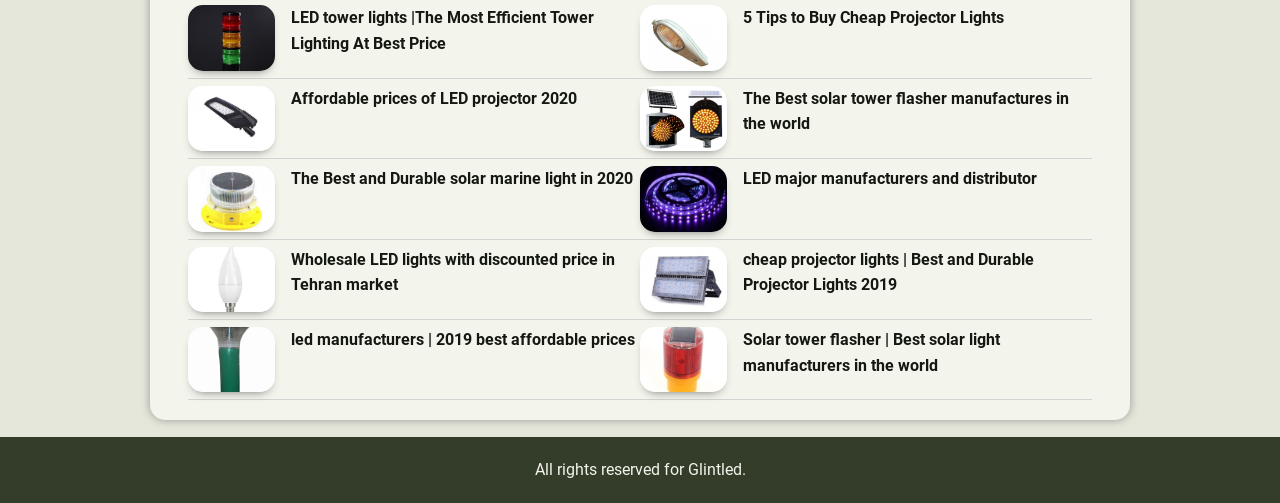Show me the bounding box coordinates of the clickable region to achieve the task as per the instruction: "Click on LED tower lights".

[0.147, 0.011, 0.215, 0.141]